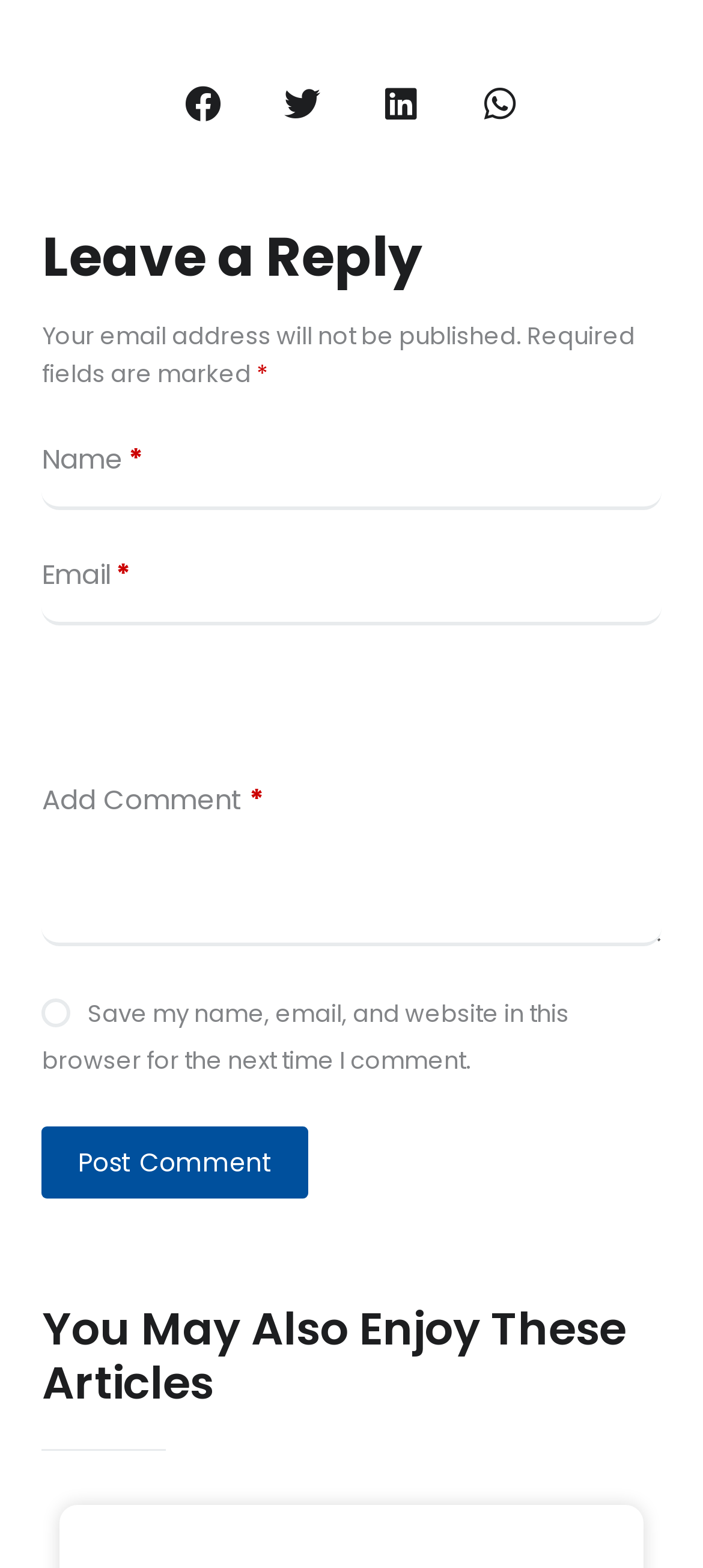What is below the comment form?
Refer to the image and give a detailed answer to the query.

I found that the 'You May Also Enjoy These Articles' text has a larger y1 value than the comment form elements, indicating that it is located below the comment form. This text is likely a heading for a section of related articles.